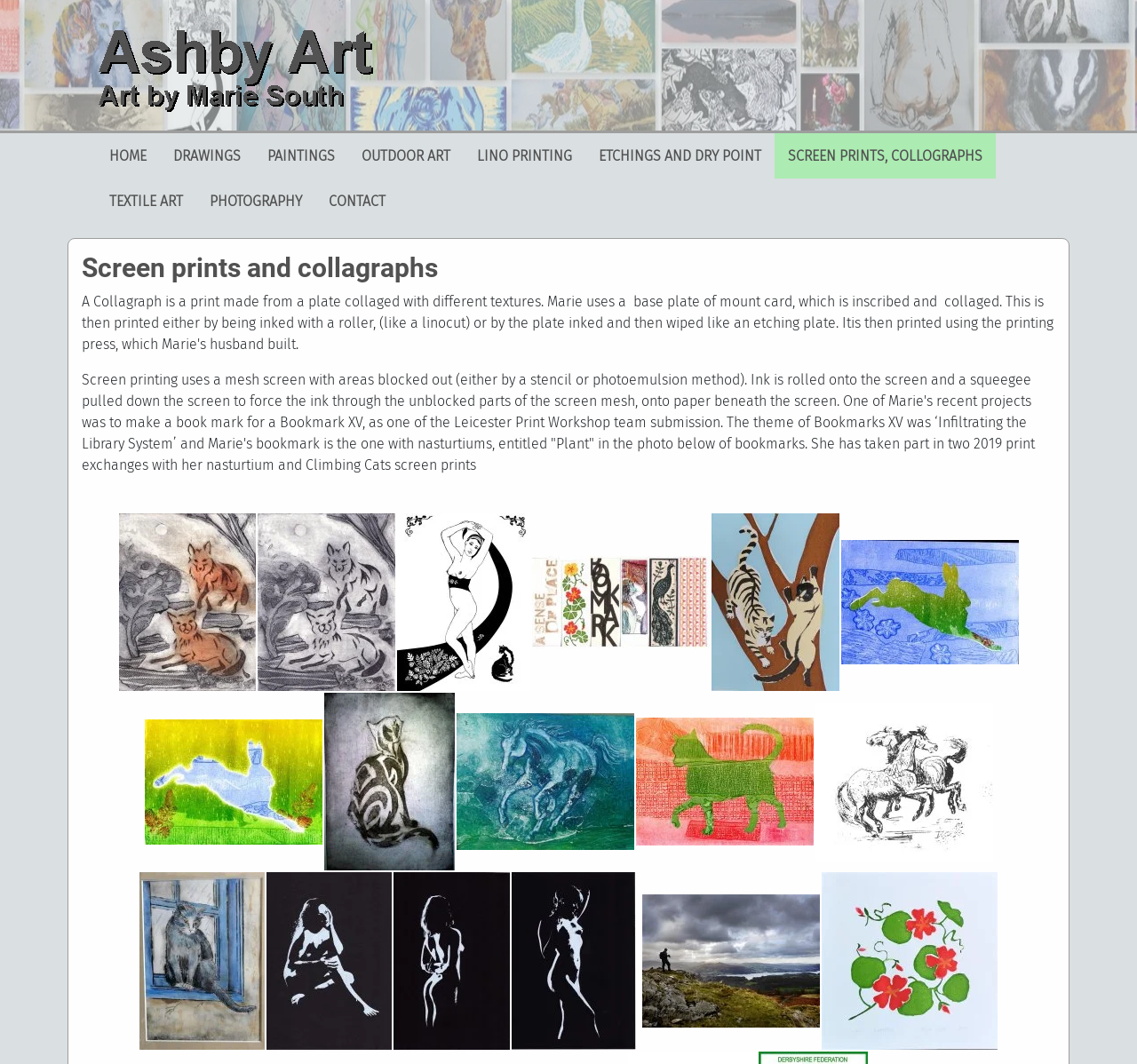Please determine the bounding box coordinates of the element's region to click in order to carry out the following instruction: "Explore LINO PRINTING". The coordinates should be four float numbers between 0 and 1, i.e., [left, top, right, bottom].

[0.408, 0.125, 0.515, 0.168]